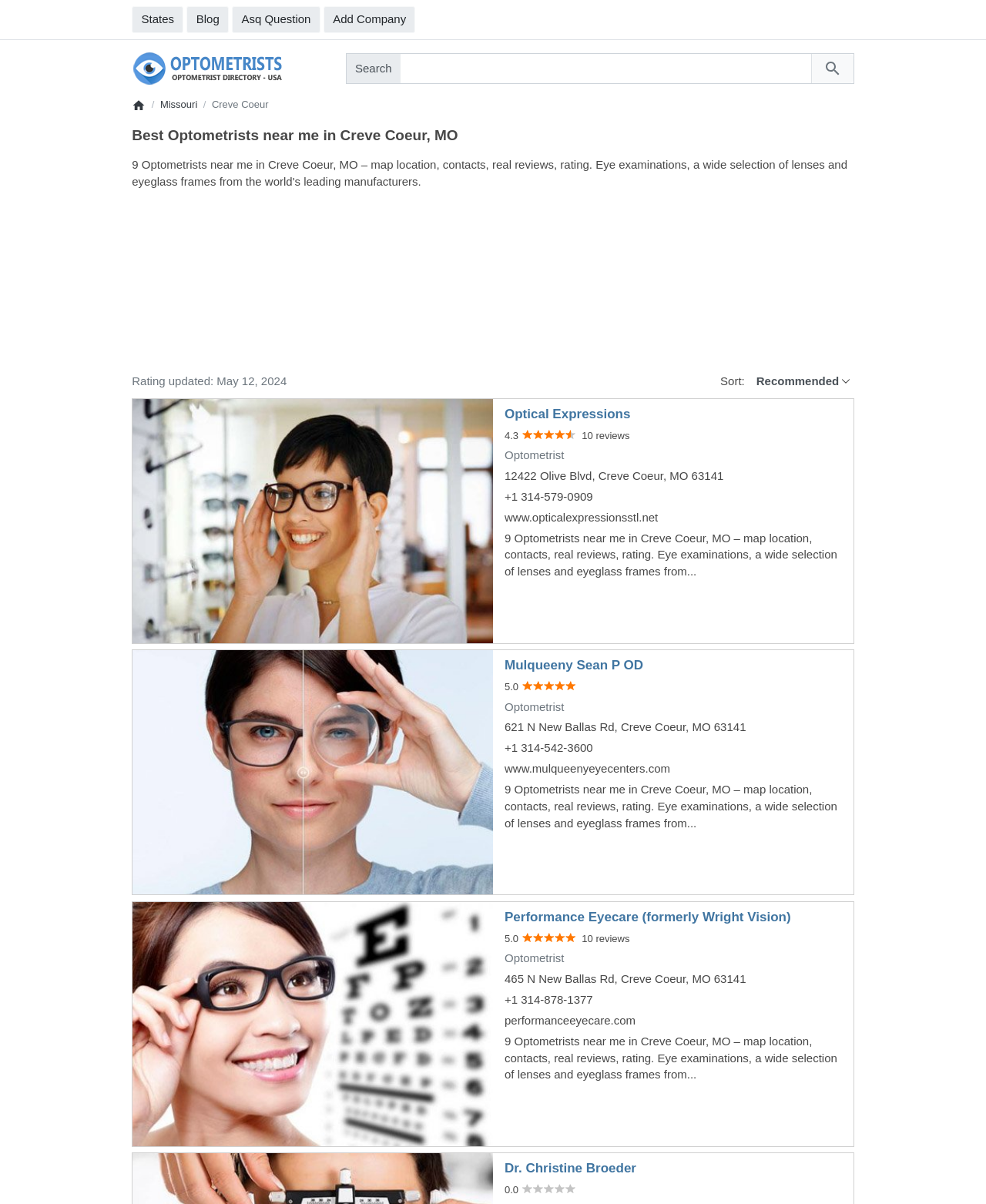Determine the bounding box coordinates of the UI element that matches the following description: "Dr. Christine Broeder". The coordinates should be four float numbers between 0 and 1 in the format [left, top, right, bottom].

[0.512, 0.964, 0.645, 0.976]